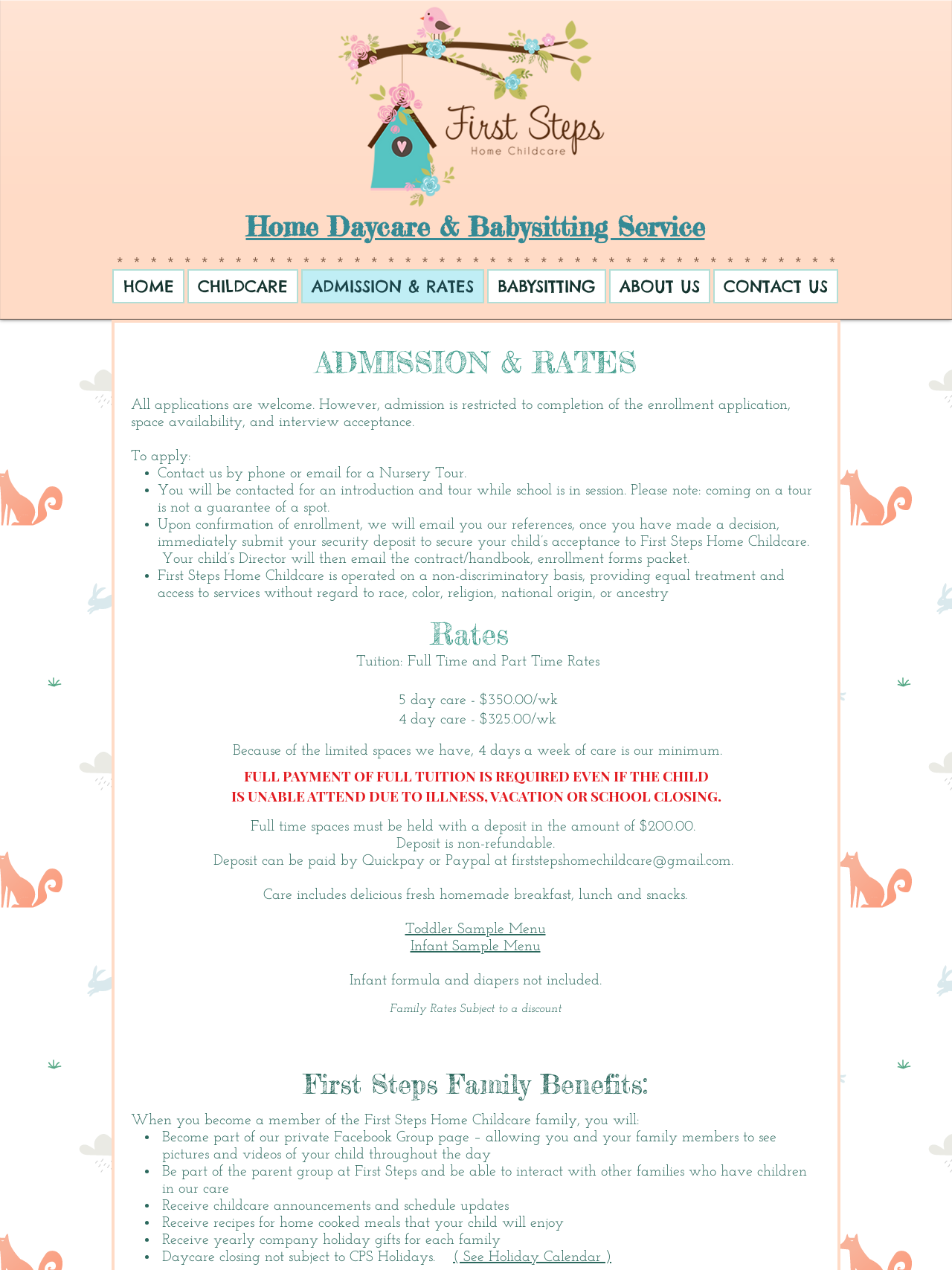Give a one-word or short phrase answer to the question: 
What is the benefit of being part of the First Steps Home Childcare family?

Private Facebook Group access